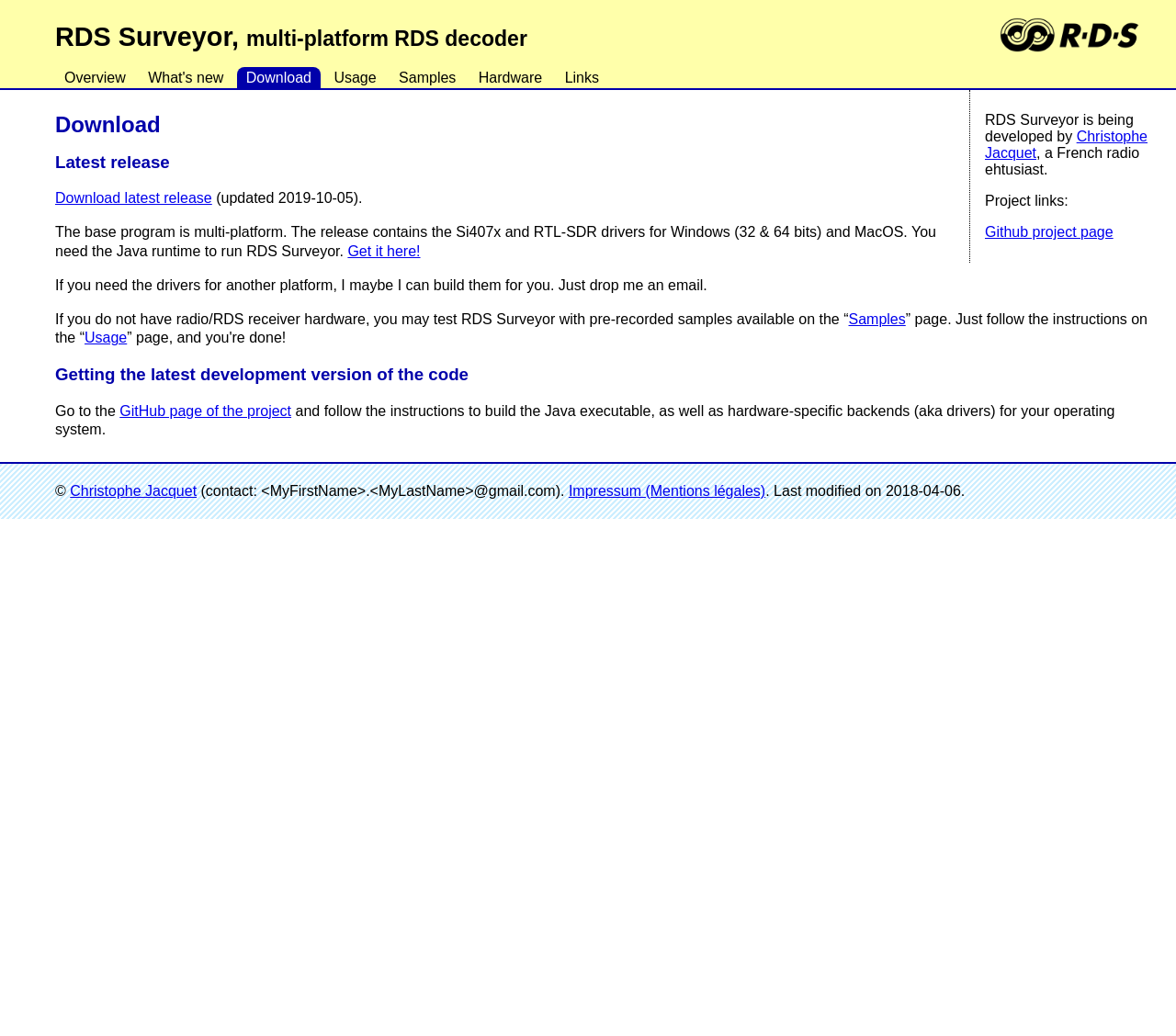Extract the primary heading text from the webpage.

RDS Surveyor, multi-platform RDS decoder